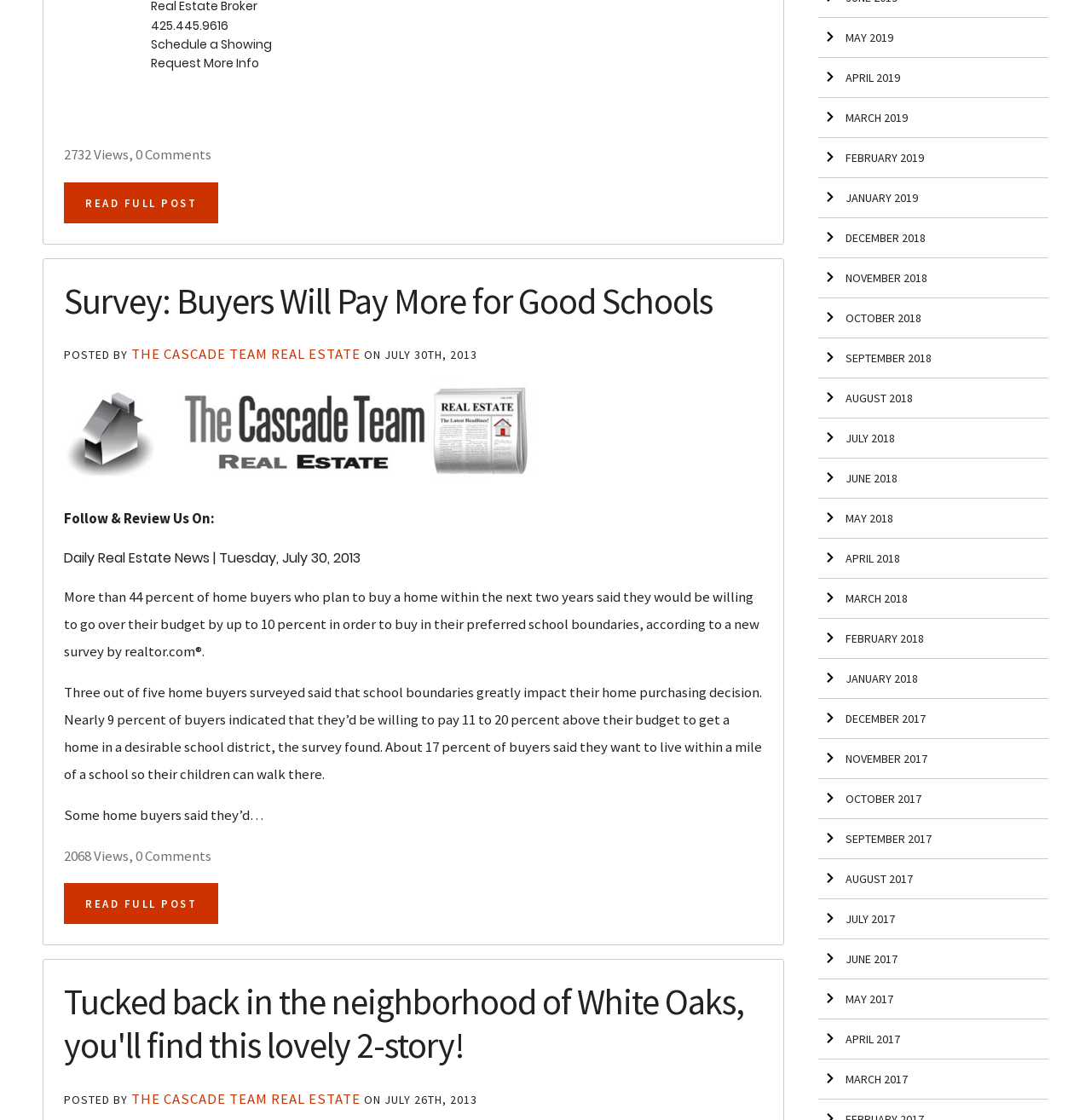Identify the bounding box coordinates of the clickable section necessary to follow the following instruction: "Schedule a showing". The coordinates should be presented as four float numbers from 0 to 1, i.e., [left, top, right, bottom].

[0.138, 0.032, 0.249, 0.047]